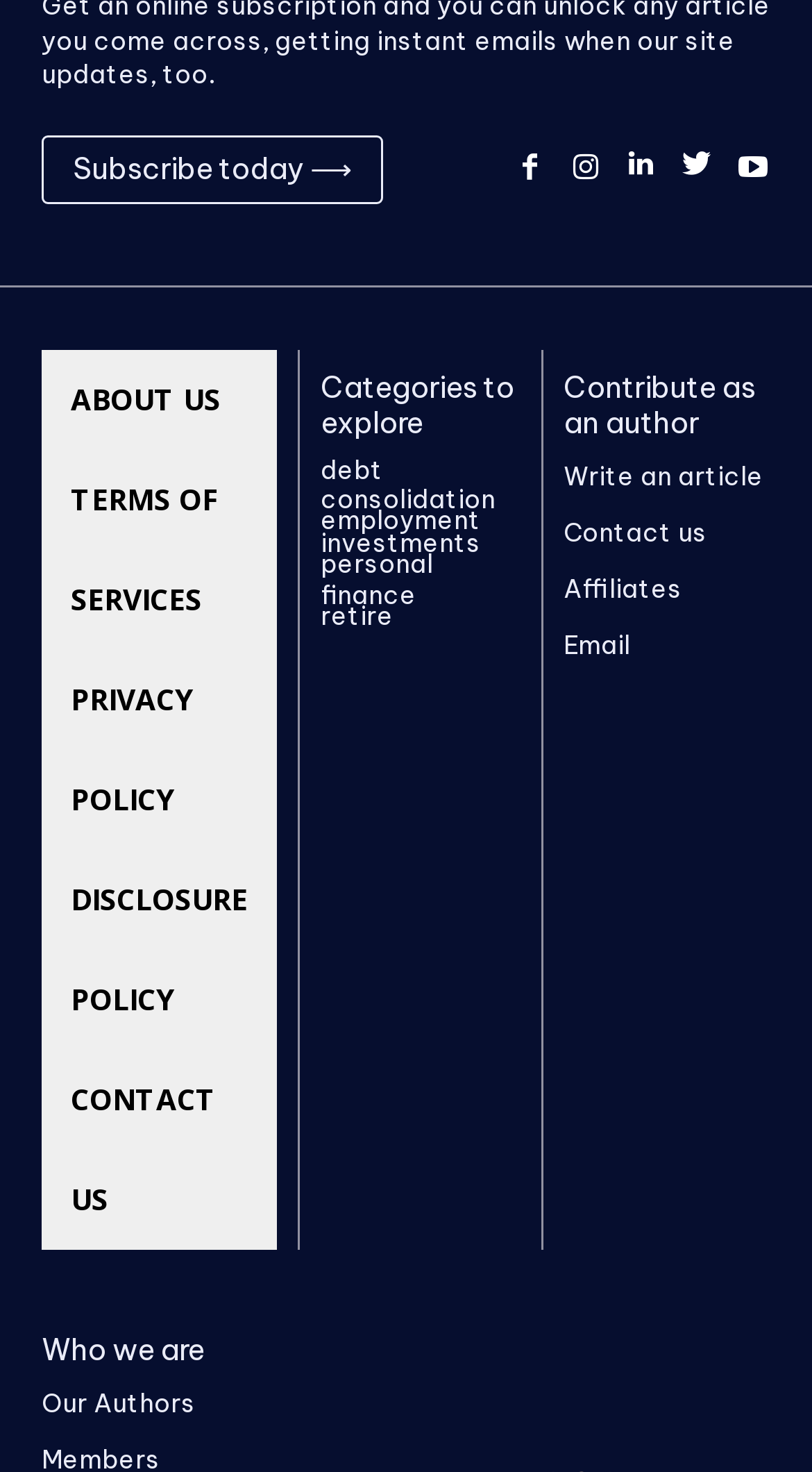Ascertain the bounding box coordinates for the UI element detailed here: "personal finance". The coordinates should be provided as [left, top, right, bottom] with each value being a float between 0 and 1.

[0.395, 0.374, 0.64, 0.415]